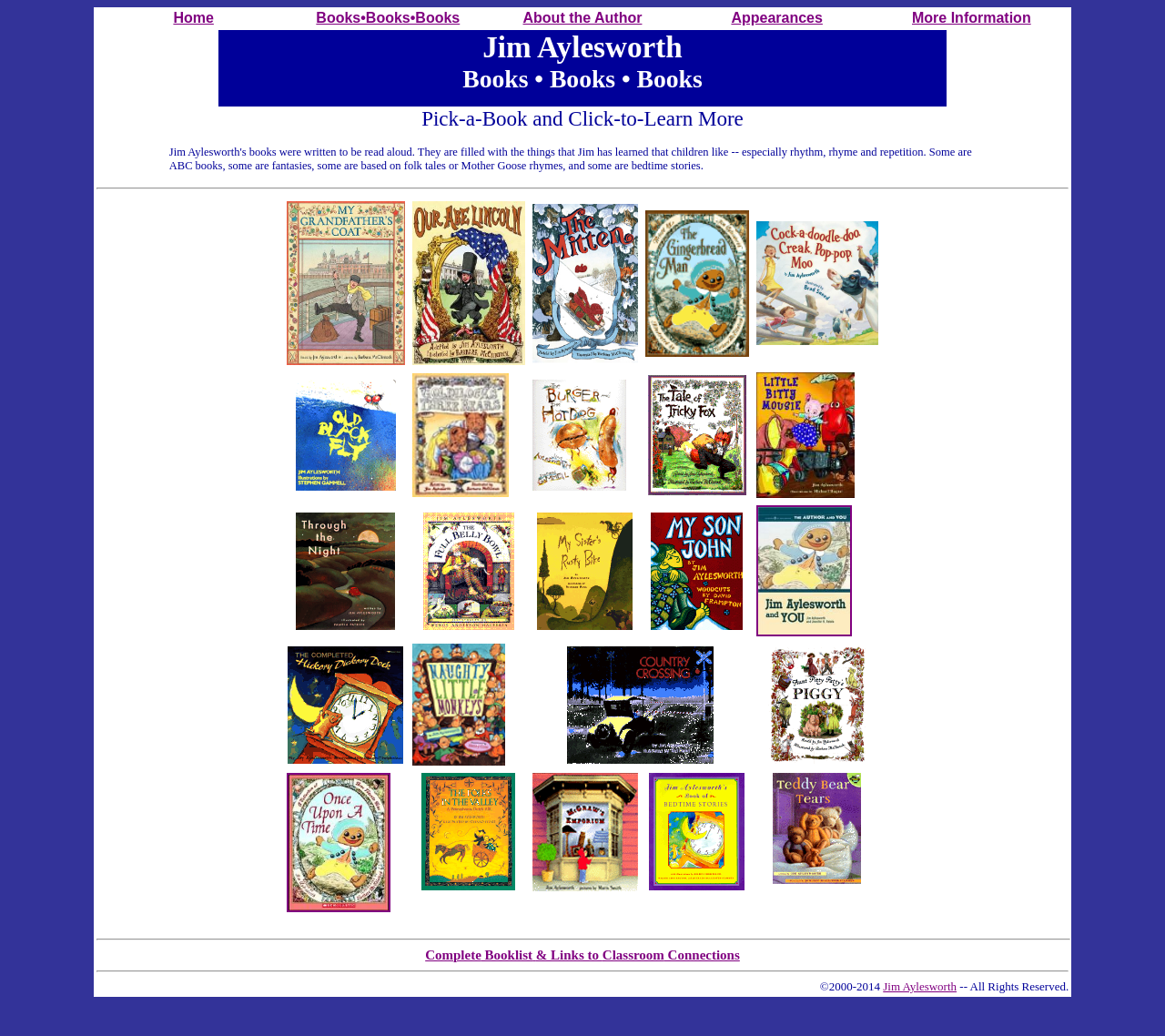What is the layout of the webpage?
Please provide a detailed and comprehensive answer to the question.

The webpage uses a table-based layout, with multiple tables and table cells used to organize the content. The tables are used to display the navigation menu, book titles, and other information.